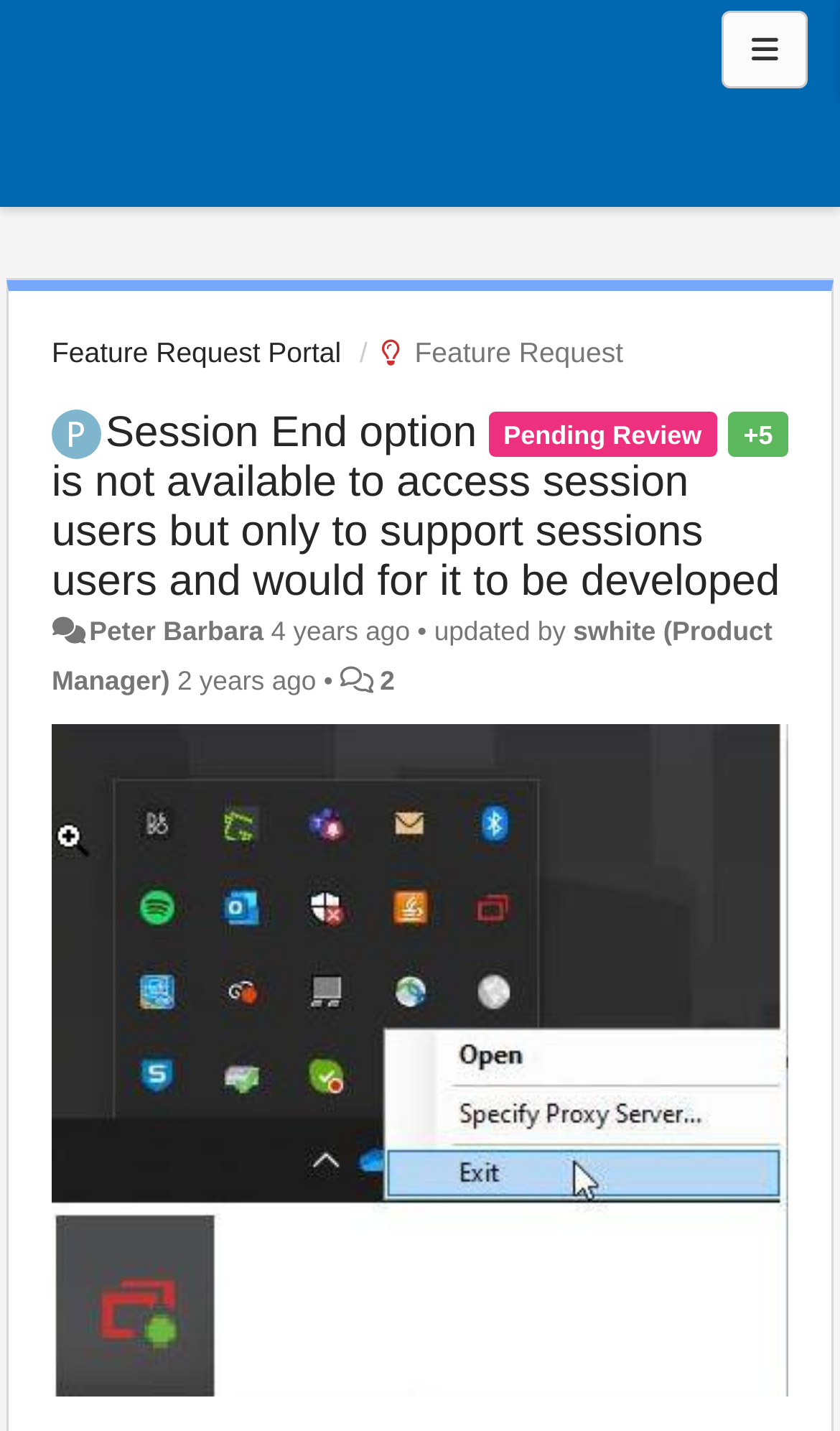Provide the bounding box coordinates of the HTML element described by the text: "2". The coordinates should be in the format [left, top, right, bottom] with values between 0 and 1.

[0.452, 0.465, 0.47, 0.486]